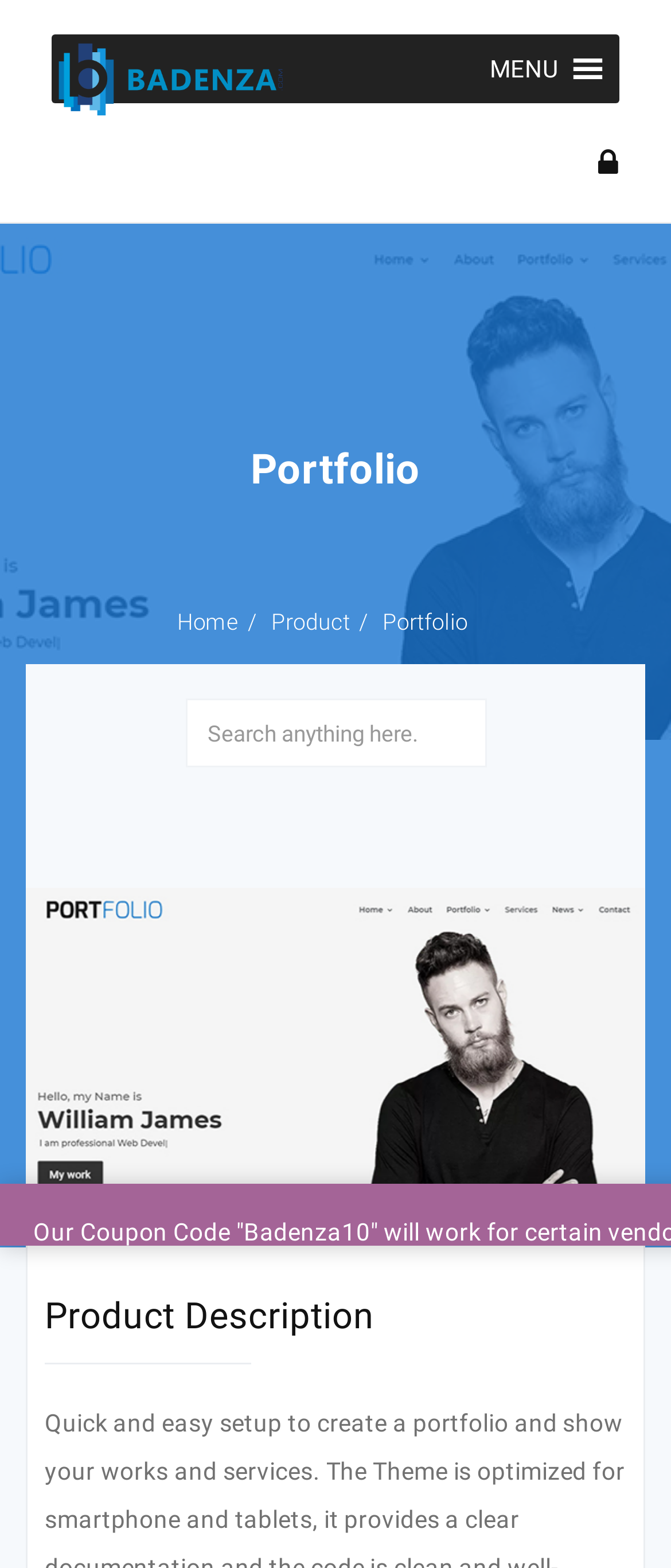Pinpoint the bounding box coordinates of the area that must be clicked to complete this instruction: "View product description".

[0.067, 0.811, 0.933, 0.87]